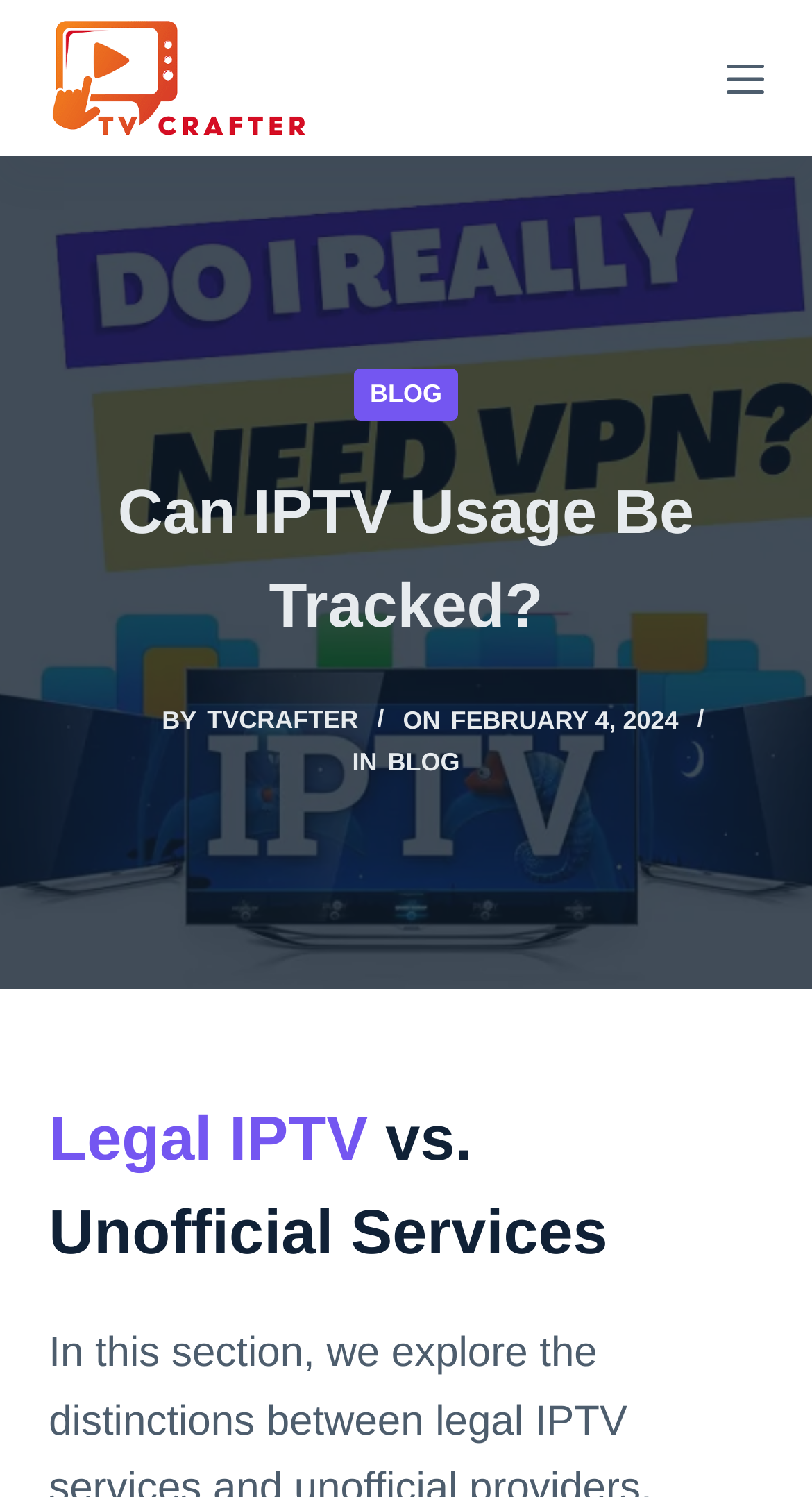Specify the bounding box coordinates of the area to click in order to execute this command: 'Read the article about Legal IPTV vs. Unofficial Services'. The coordinates should consist of four float numbers ranging from 0 to 1, and should be formatted as [left, top, right, bottom].

[0.06, 0.739, 0.453, 0.784]